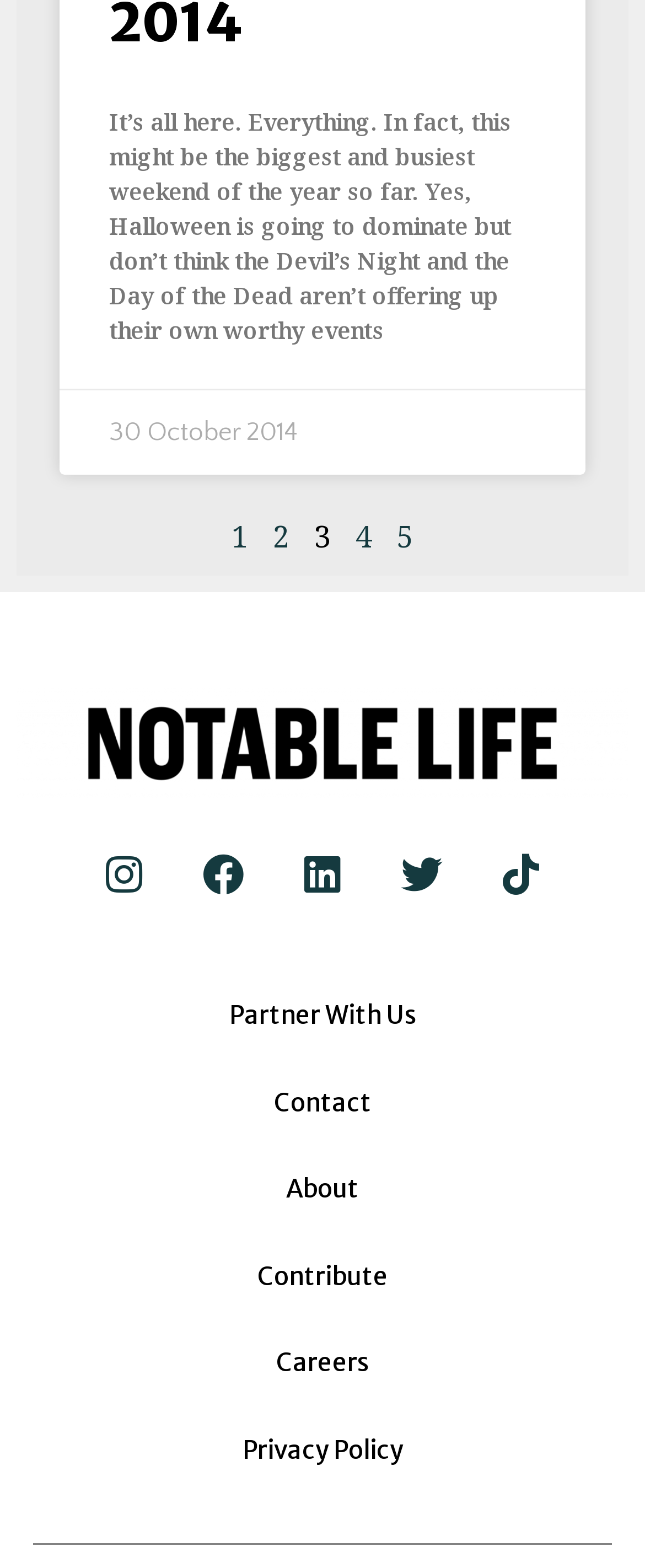Answer the question in one word or a short phrase:
How many pagination links are available?

4